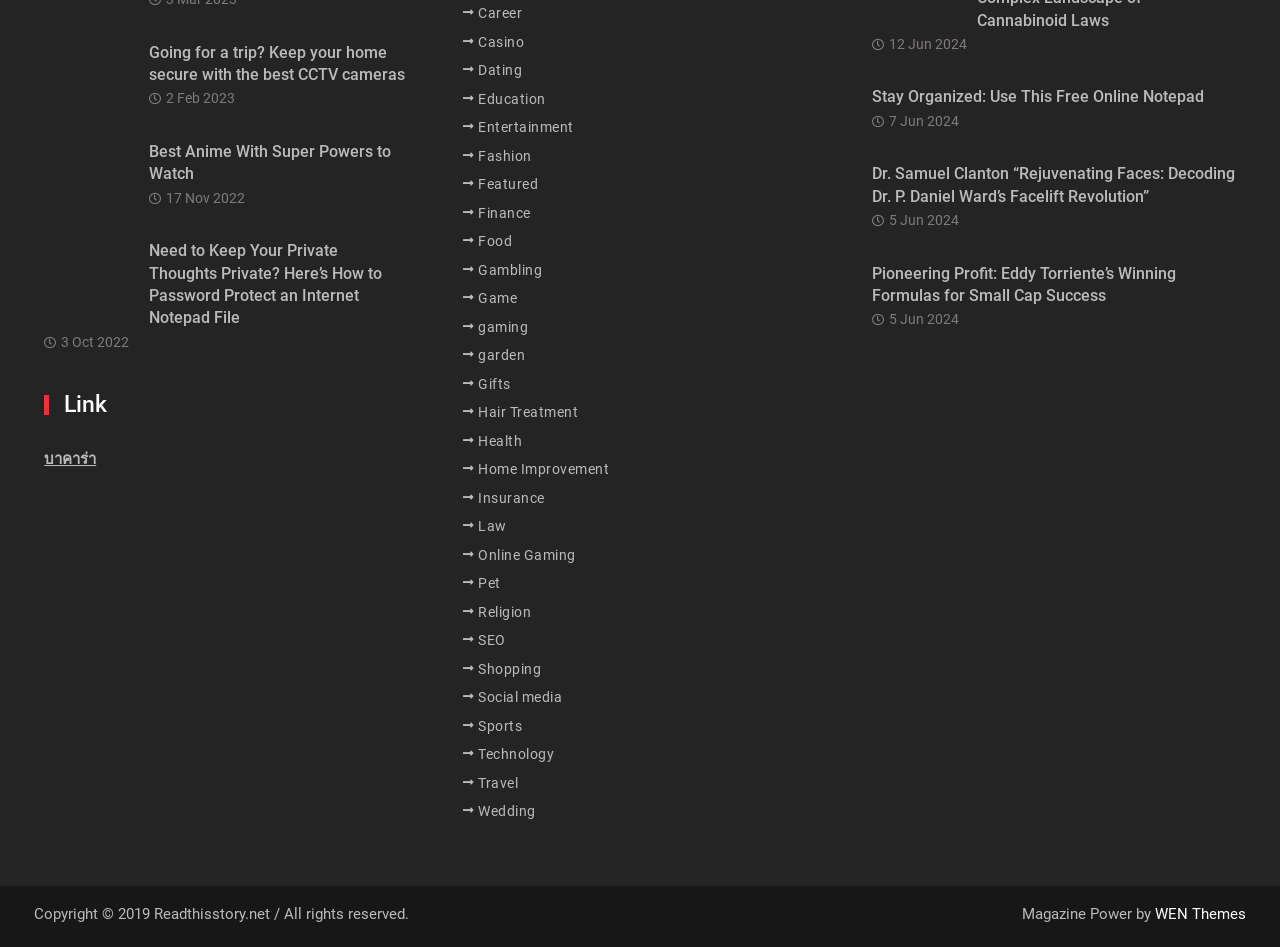What is the date of the article 'Stay Organized: Use This Free Online Notepad'?
Please give a detailed answer to the question using the information shown in the image.

The article 'Stay Organized: Use This Free Online Notepad' has a corresponding static text element with the date '12 Jun 2024', which indicates the date of the article.